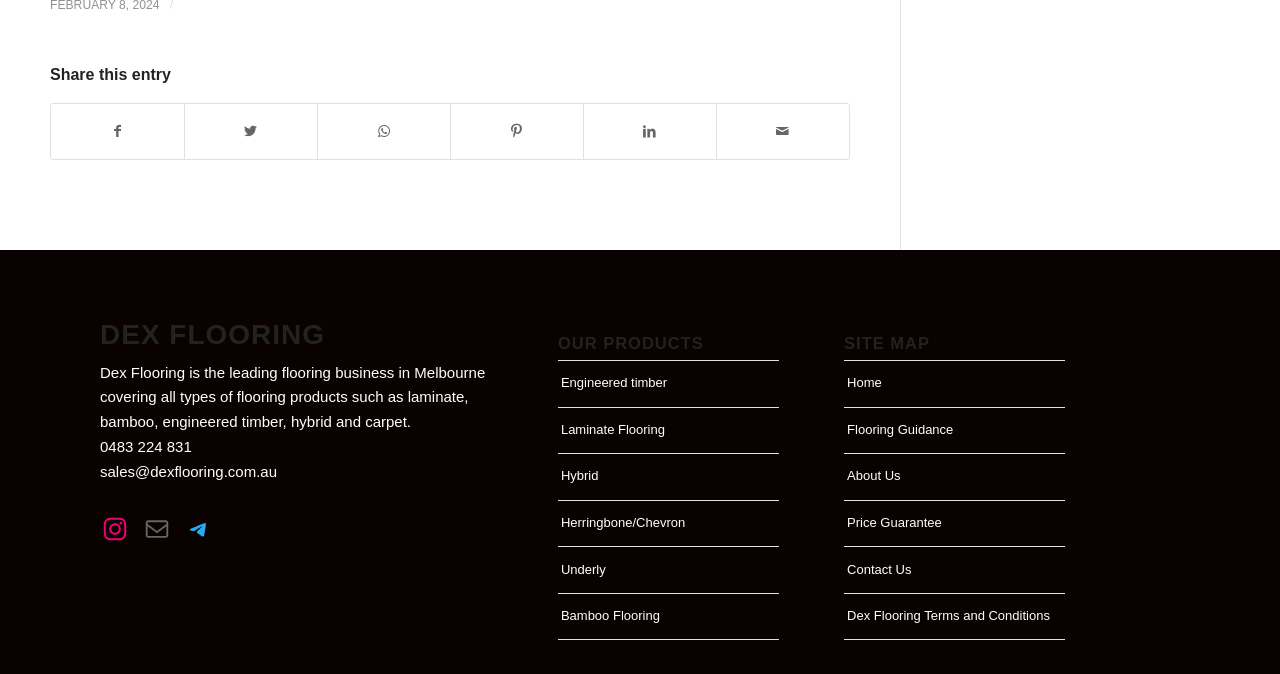Give the bounding box coordinates for the element described by: "Engineered timber".

[0.436, 0.536, 0.609, 0.603]